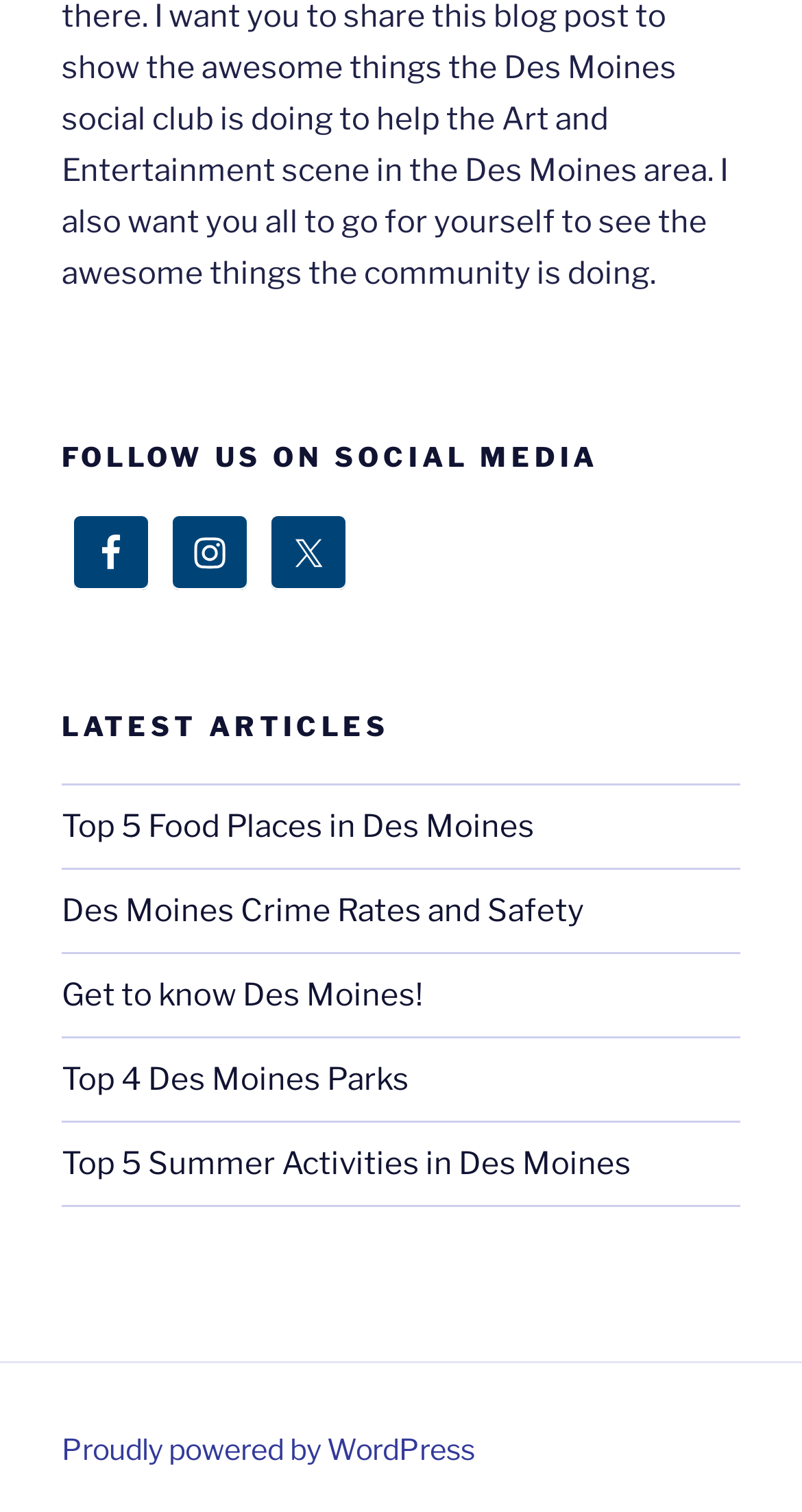Locate the bounding box coordinates of the item that should be clicked to fulfill the instruction: "Check out the Twitter page".

[0.338, 0.341, 0.431, 0.39]